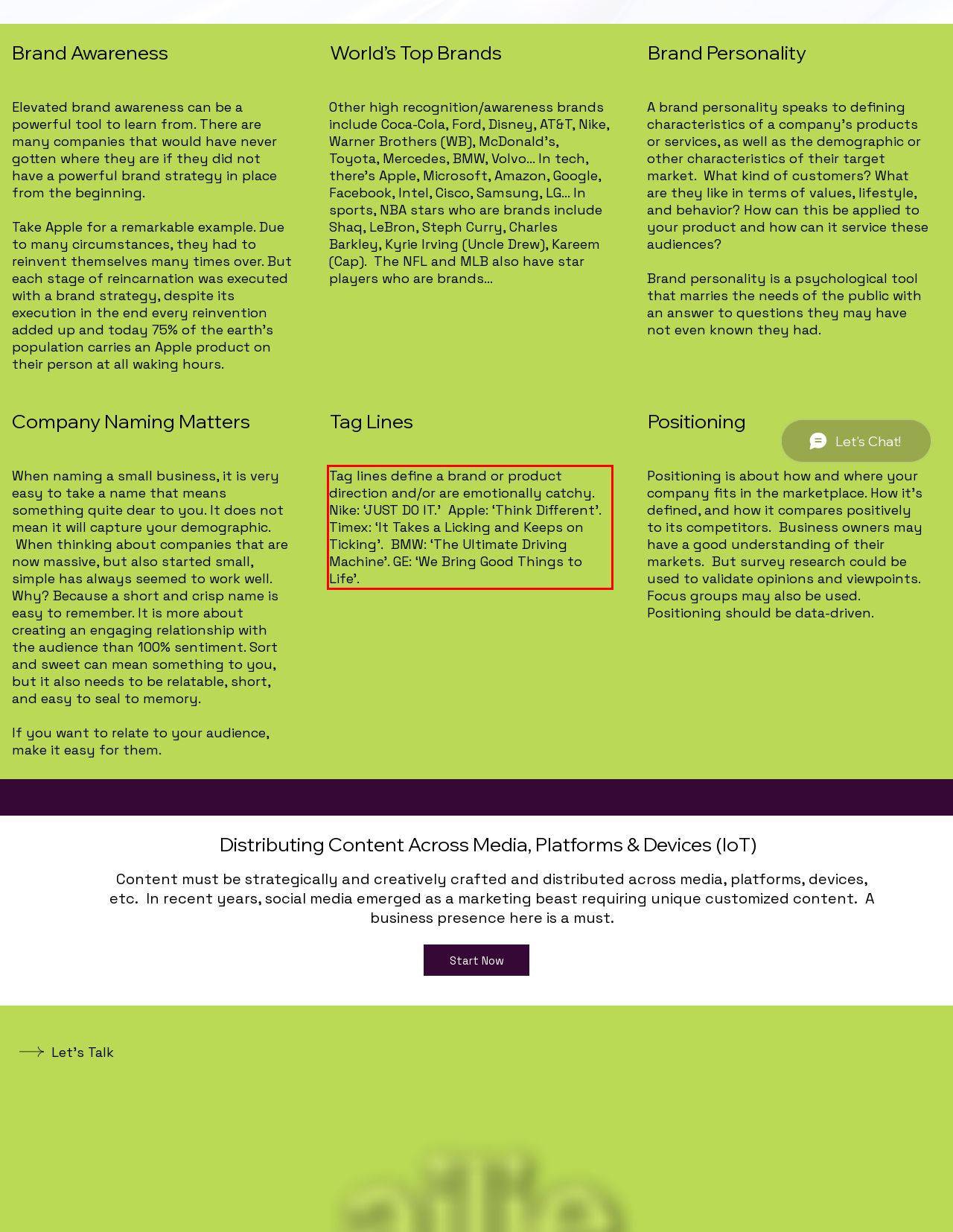You are presented with a screenshot containing a red rectangle. Extract the text found inside this red bounding box.

Tag lines define a brand or product direction and/or are emotionally catchy. Nike: ‘JUST DO IT.’ Apple: ‘Think Different’. Timex: ‘It Takes a Licking and Keeps on Ticking’. BMW: ‘The Ultimate Driving Machine’. GE: ‘We Bring Good Things to Life’.